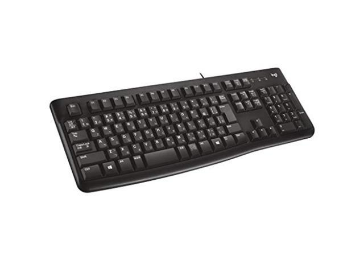Give an in-depth summary of the scene depicted in the image.

This image showcases the Logitech K120 Waterproof Silent Wired USB Keyboard. The sleek black design features a full-sized layout with a combination of standard and function keys, suitable for both professional and personal use. Its waterproof design ensures durability against spills, making it a reliable choice for everyday tasks. The keyboard connects via USB, providing a simple plug-and-play experience, and is known for its comfortable typing experience thanks to its low-profile keys. Ideal for those seeking a practical and sturdy keyboard solution, it is currently available for 72.85 CAD.